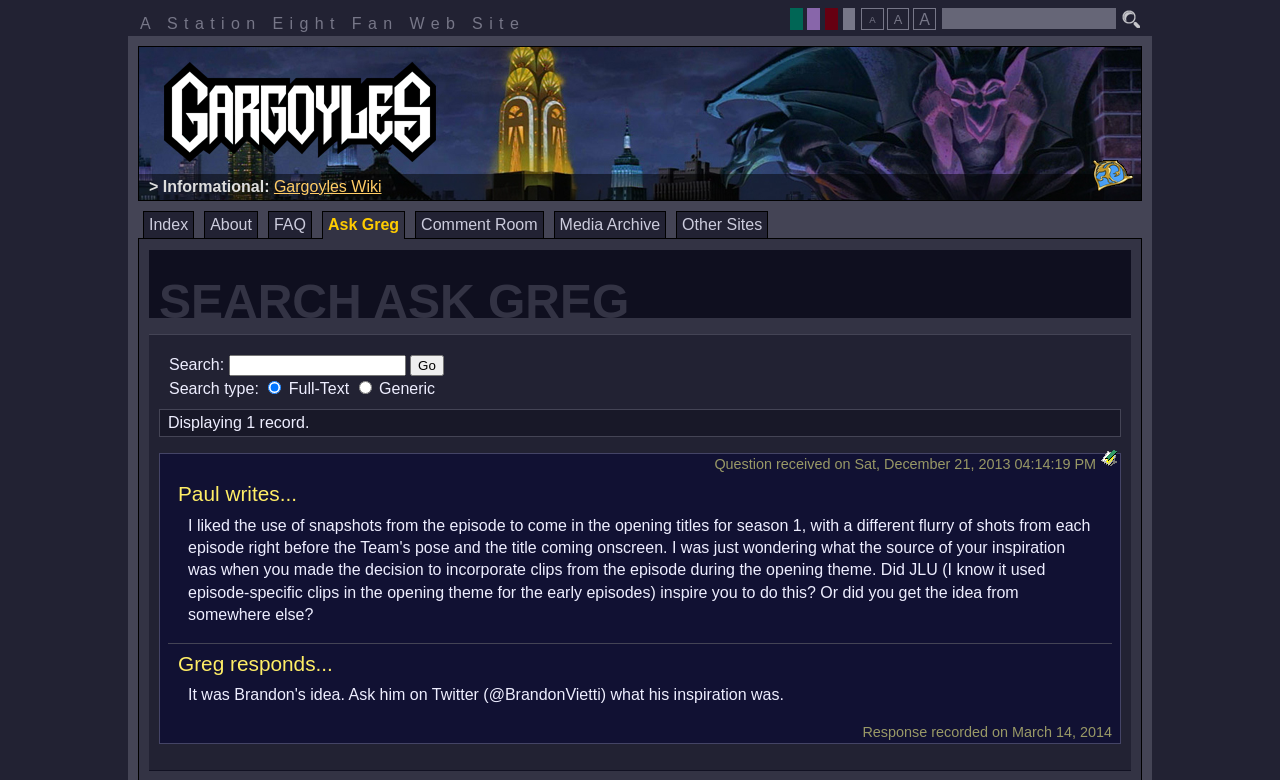Using the provided element description: "About", identify the bounding box coordinates. The coordinates should be four floats between 0 and 1 in the order [left, top, right, bottom].

[0.159, 0.271, 0.202, 0.305]